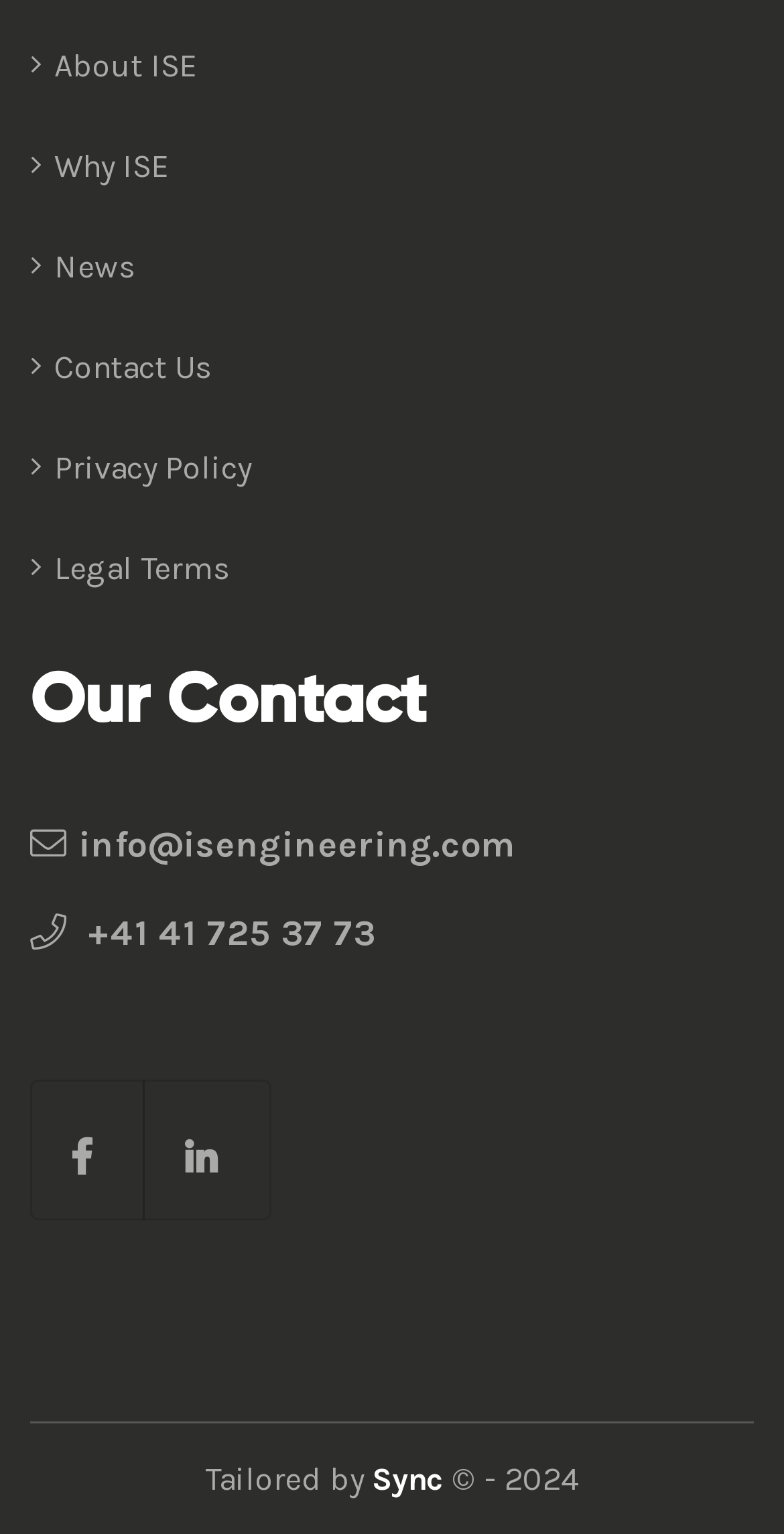Determine the bounding box coordinates of the region I should click to achieve the following instruction: "View Contact Us". Ensure the bounding box coordinates are four float numbers between 0 and 1, i.e., [left, top, right, bottom].

[0.038, 0.207, 0.269, 0.272]